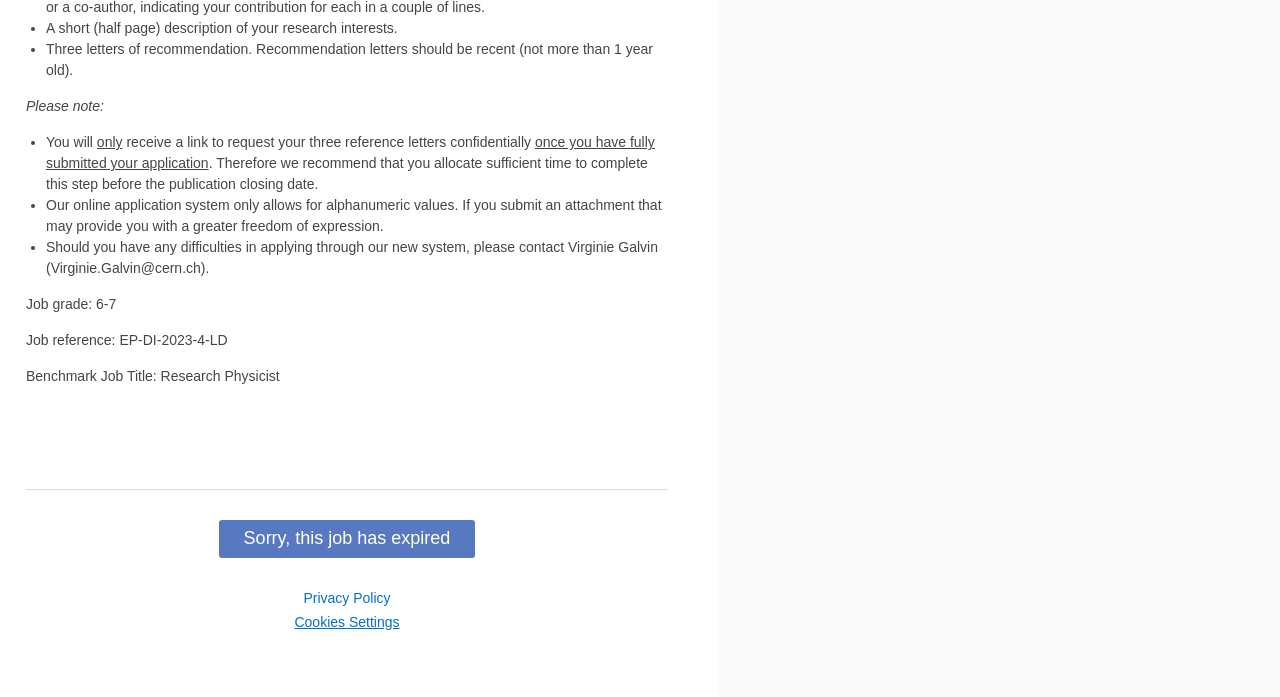Analyze the image and provide a detailed answer to the question: What is the job grade for this position?

The job grade can be found in the section that lists the job details, where it is stated as 'Job grade: 6-7'.